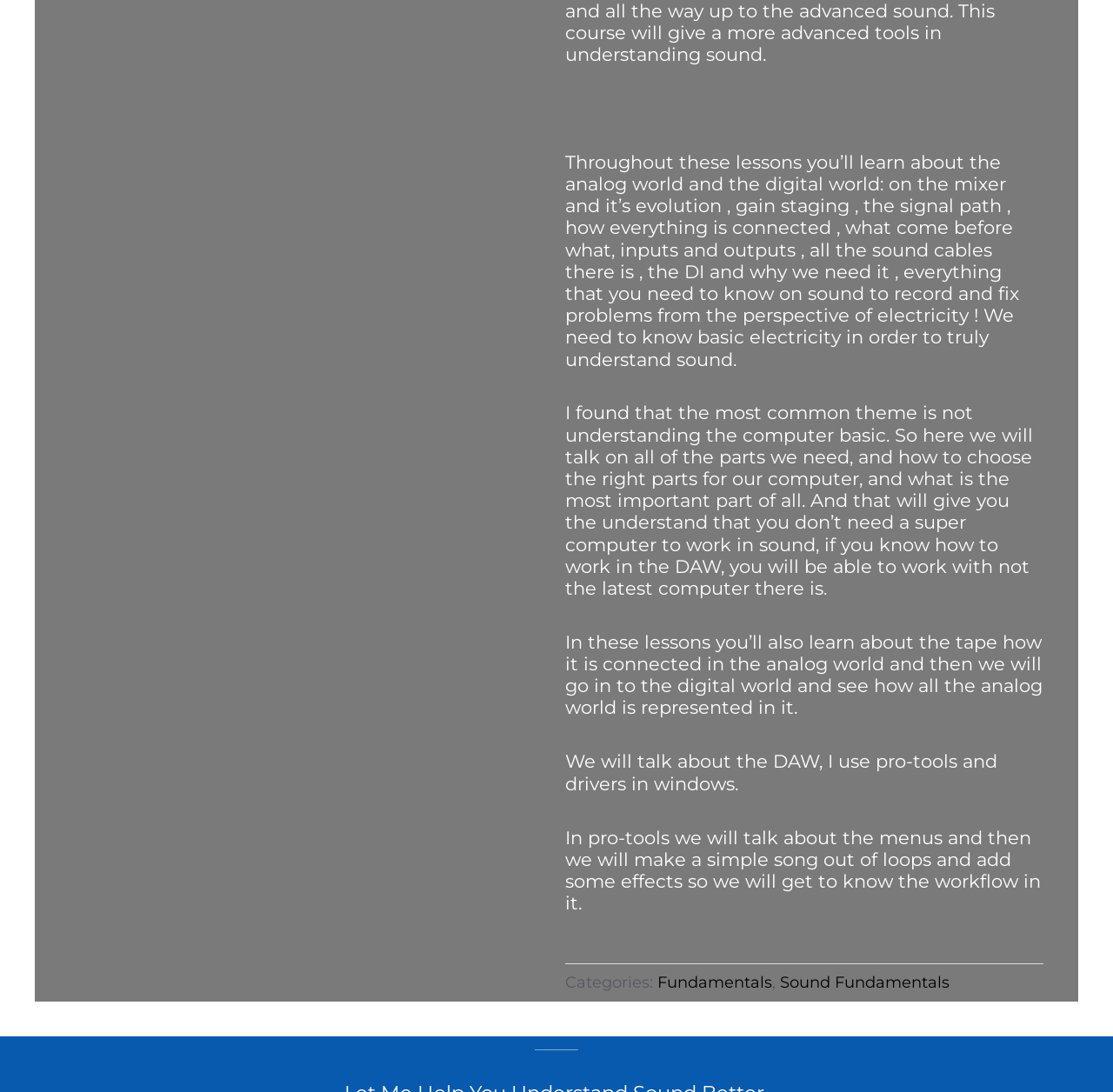What is the focus of the lessons on the mixer?
Please use the visual content to give a single word or phrase answer.

Its evolution